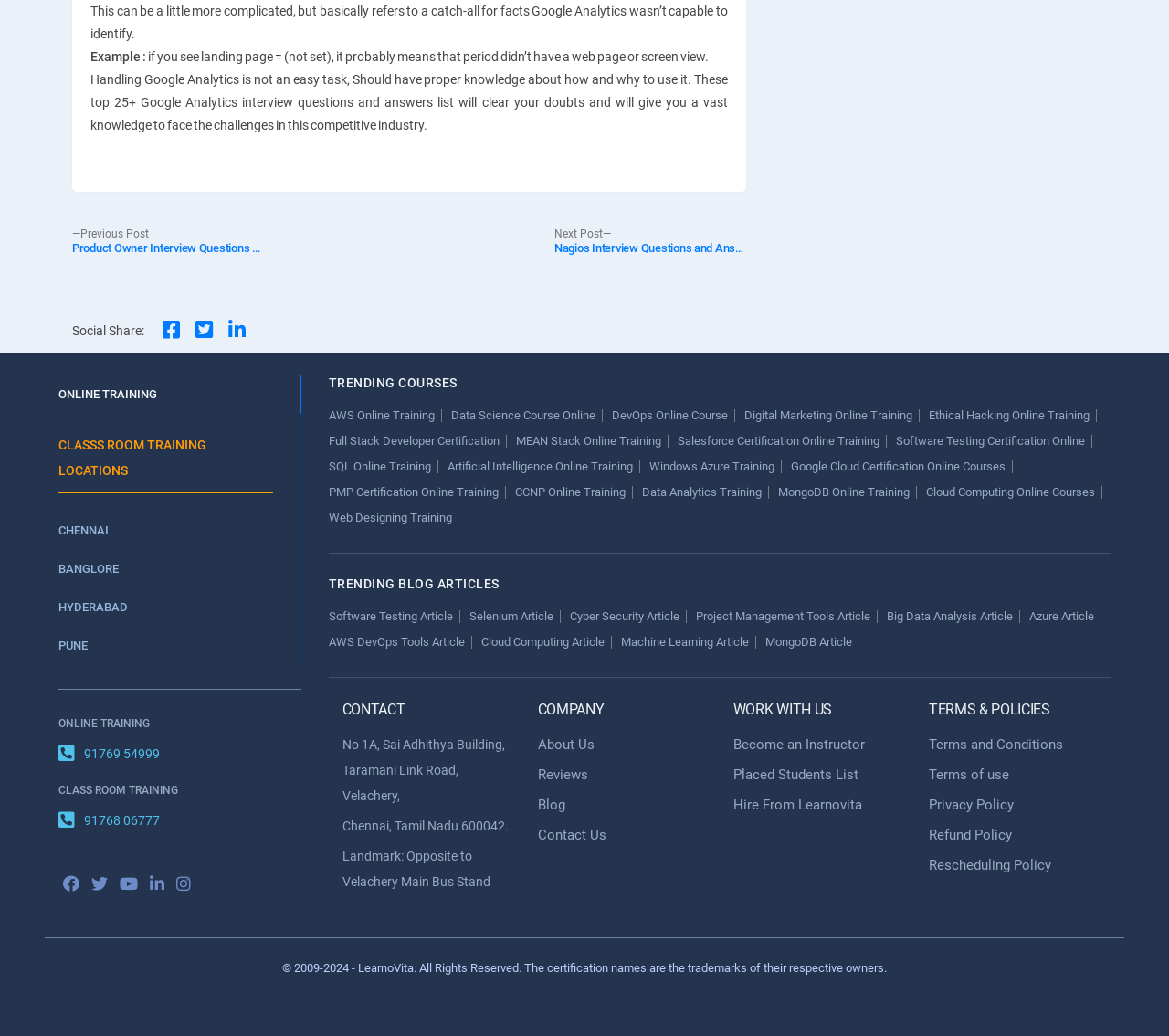Identify the bounding box coordinates for the region to click in order to carry out this instruction: "Click on the 'ONLINE TRAINING' tab". Provide the coordinates using four float numbers between 0 and 1, formatted as [left, top, right, bottom].

[0.05, 0.363, 0.233, 0.4]